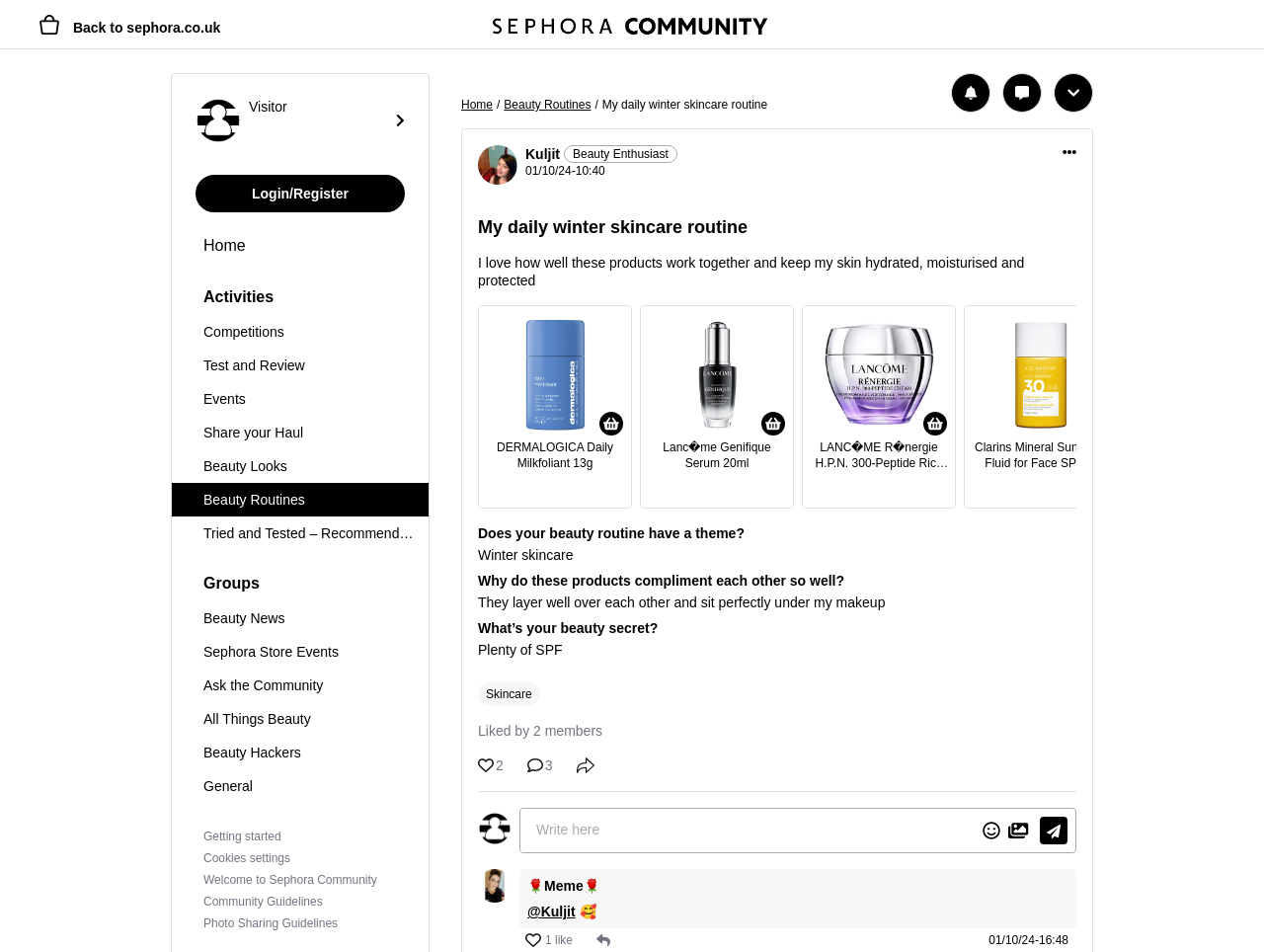Provide your answer in a single word or phrase: 
What is the username of the post author?

Kuljit